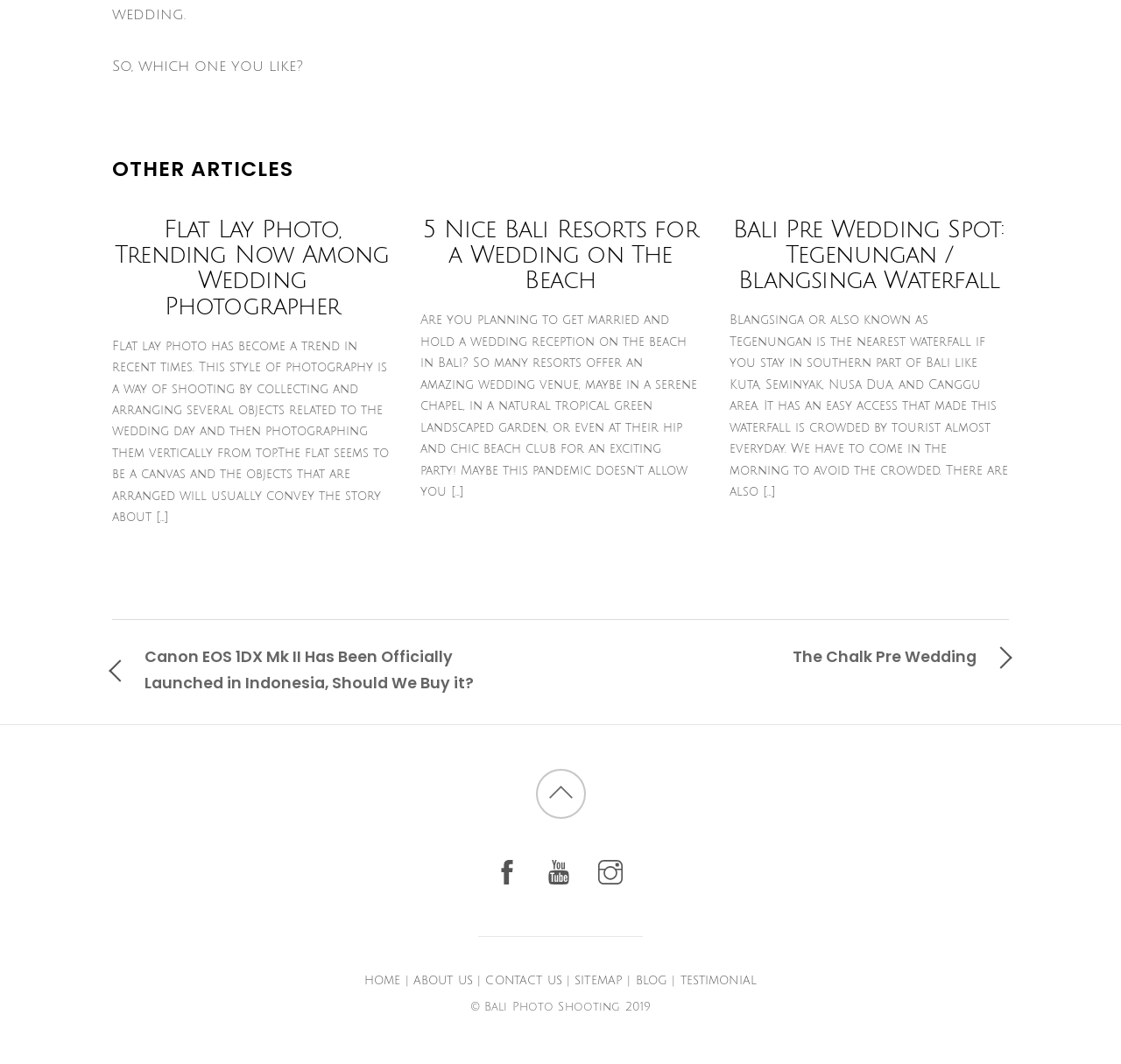What is the topic of the first article?
Look at the webpage screenshot and answer the question with a detailed explanation.

I found the topic of the first article by looking at the heading element with the text 'Flat Lay Photo, Trending Now Among Wedding Photographer' at coordinates [0.1, 0.204, 0.35, 0.3].